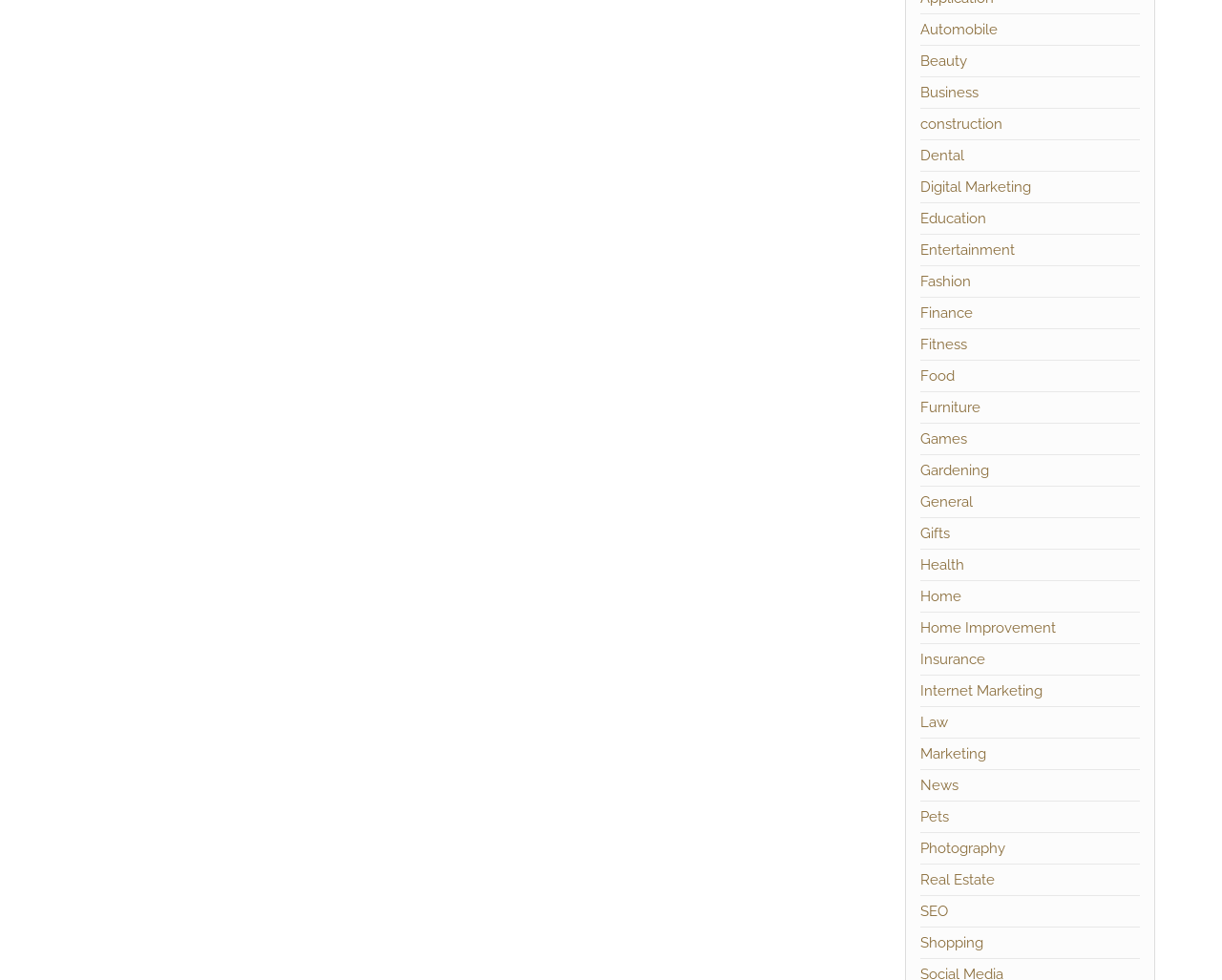What is the category that is located below 'Digital Marketing'?
Your answer should be a single word or phrase derived from the screenshot.

Education